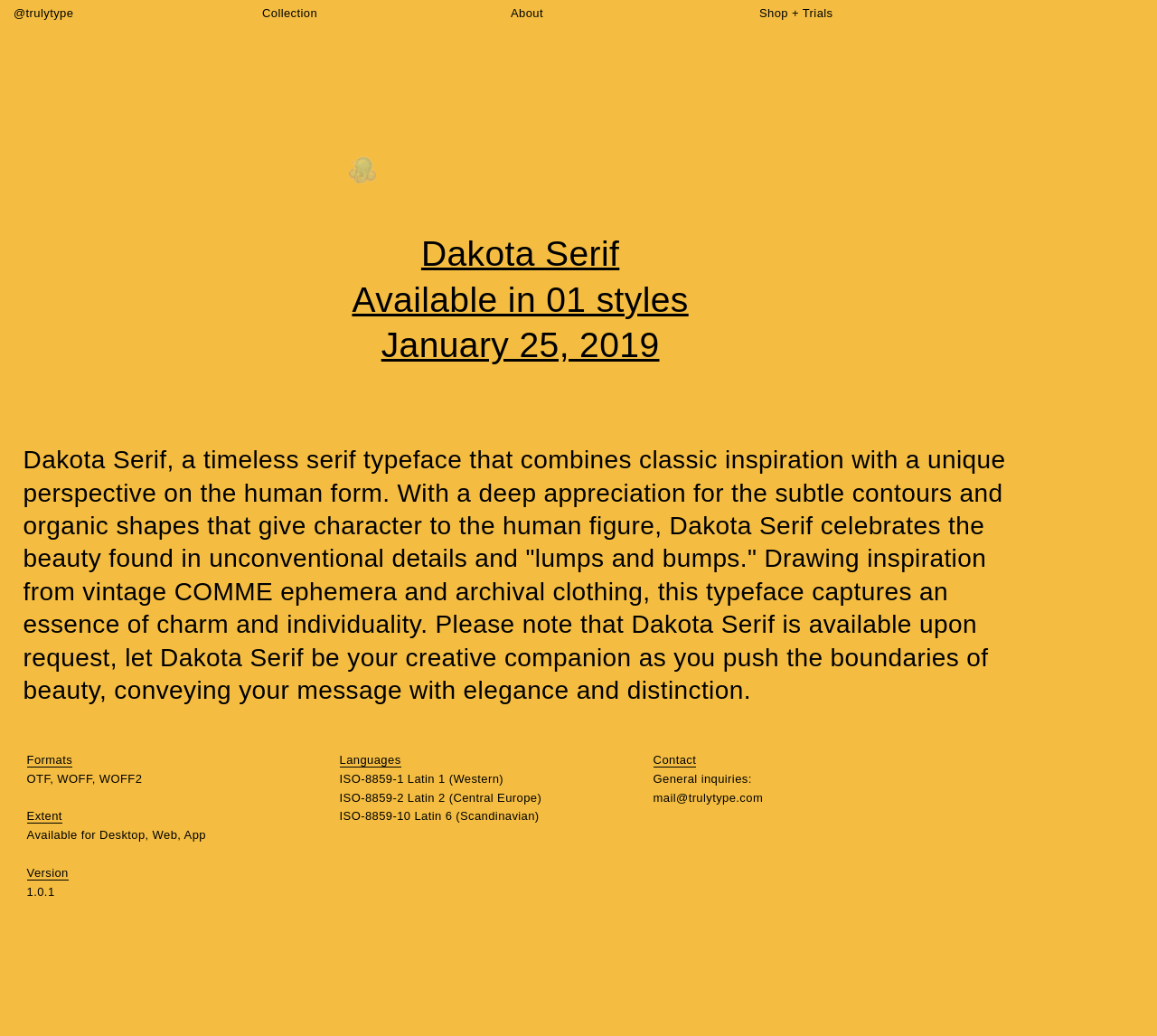Use a single word or phrase to answer the question: What formats are available for Dakota Serif?

OTF, WOFF, WOFF2